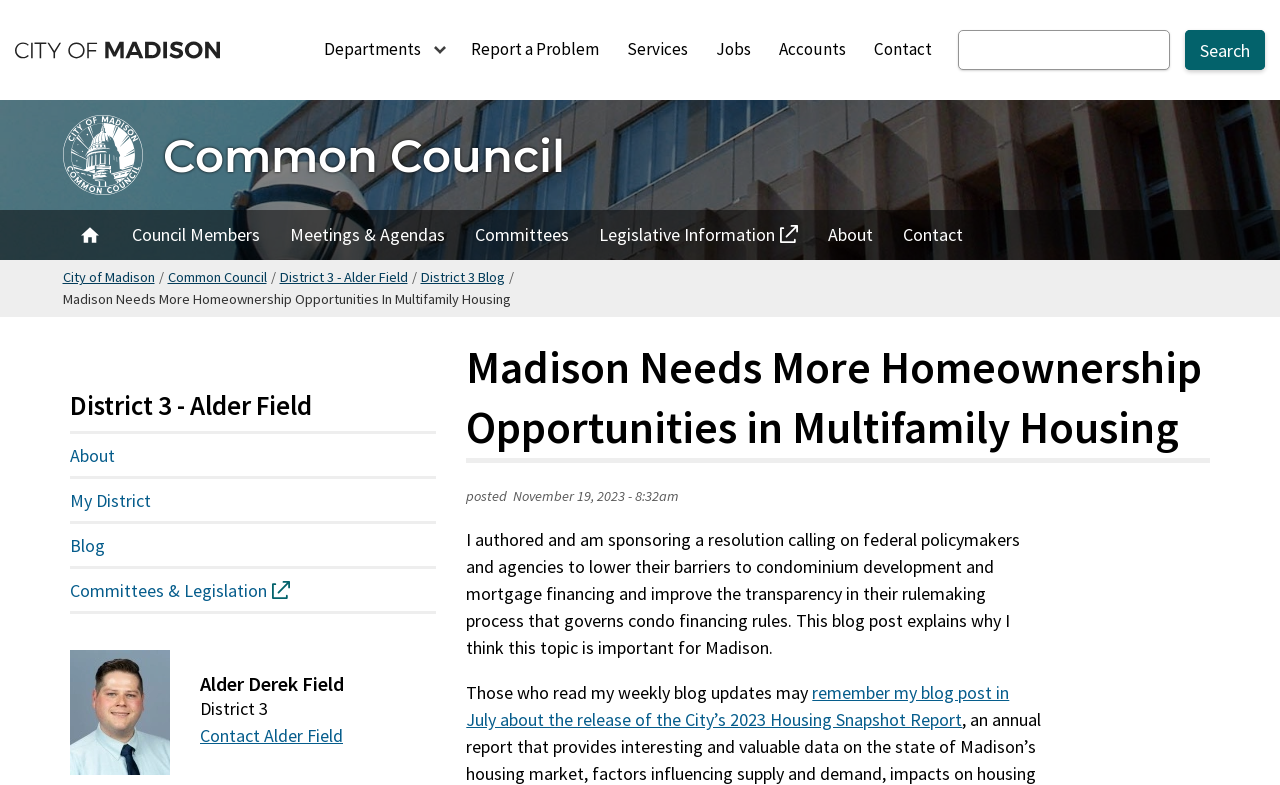What is the name of the city on the webpage?
Use the screenshot to answer the question with a single word or phrase.

Madison